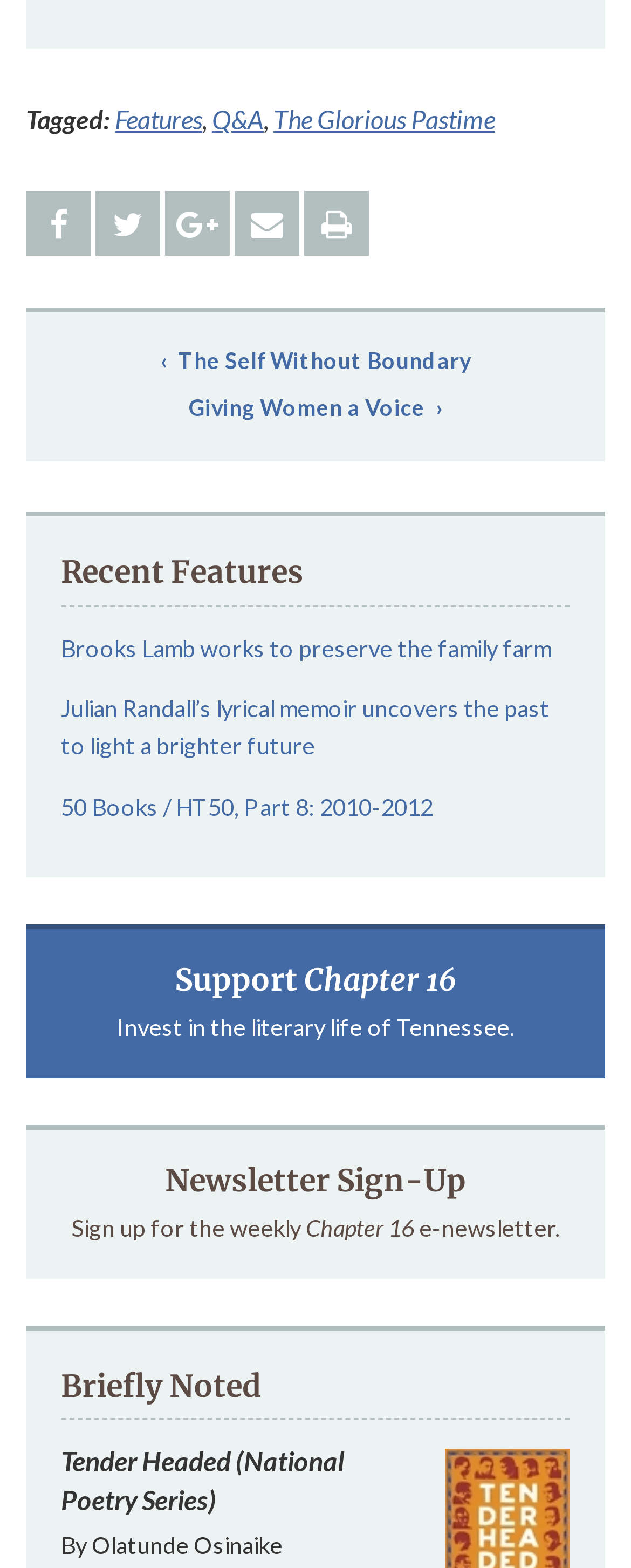Provide a short, one-word or phrase answer to the question below:
How many navigation links are there?

5